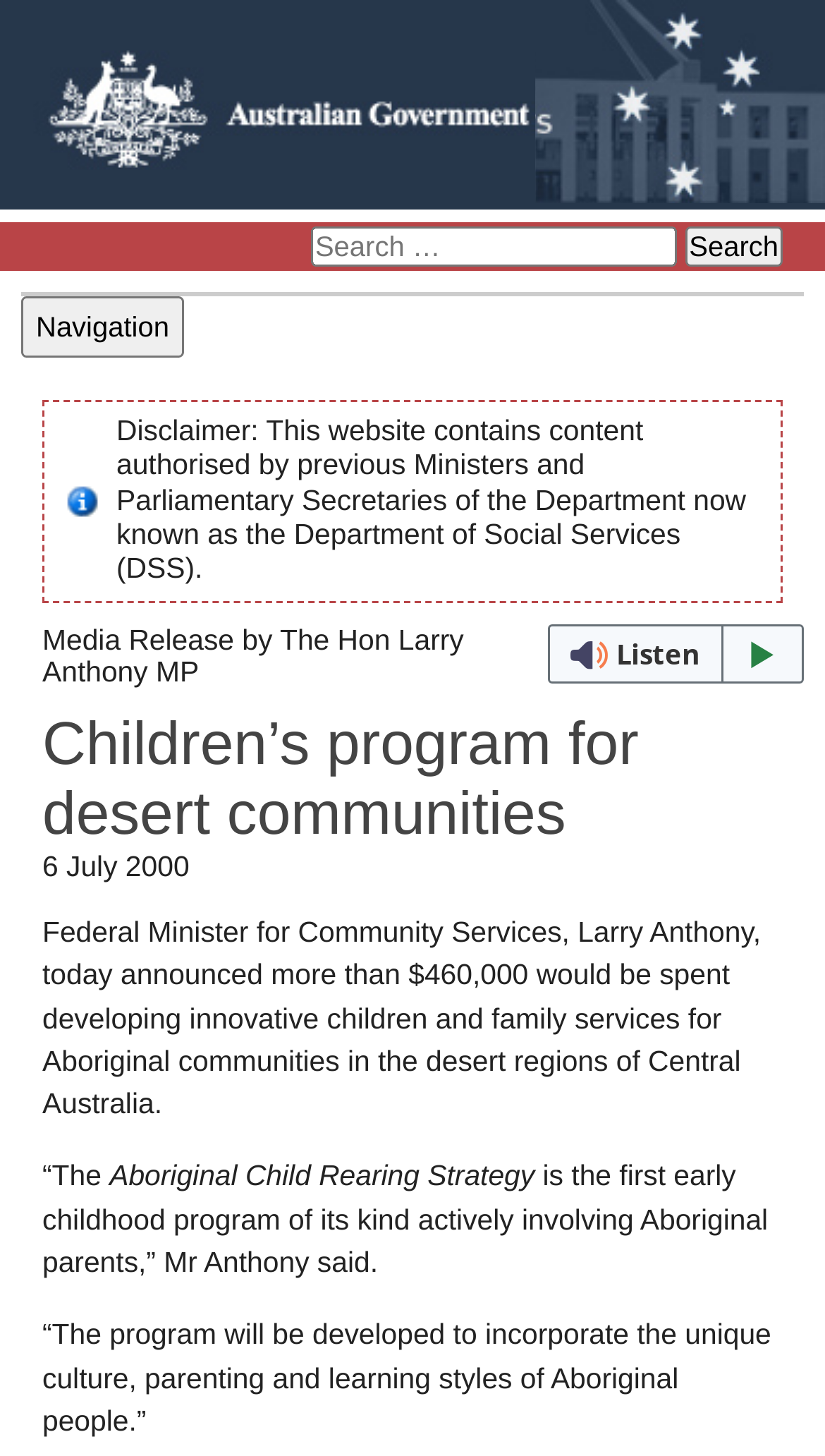Extract the top-level heading from the webpage and provide its text.

Children’s program for desert communities